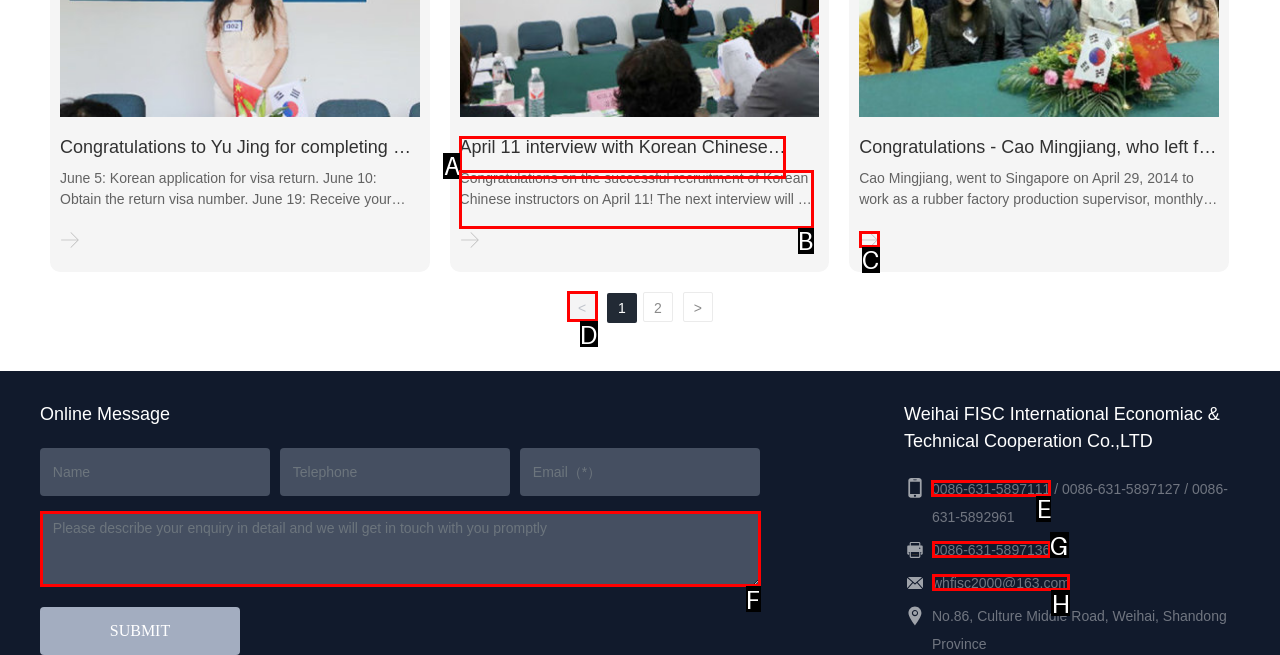Select the correct UI element to click for this task: Call 0086-631-5897111.
Answer using the letter from the provided options.

E